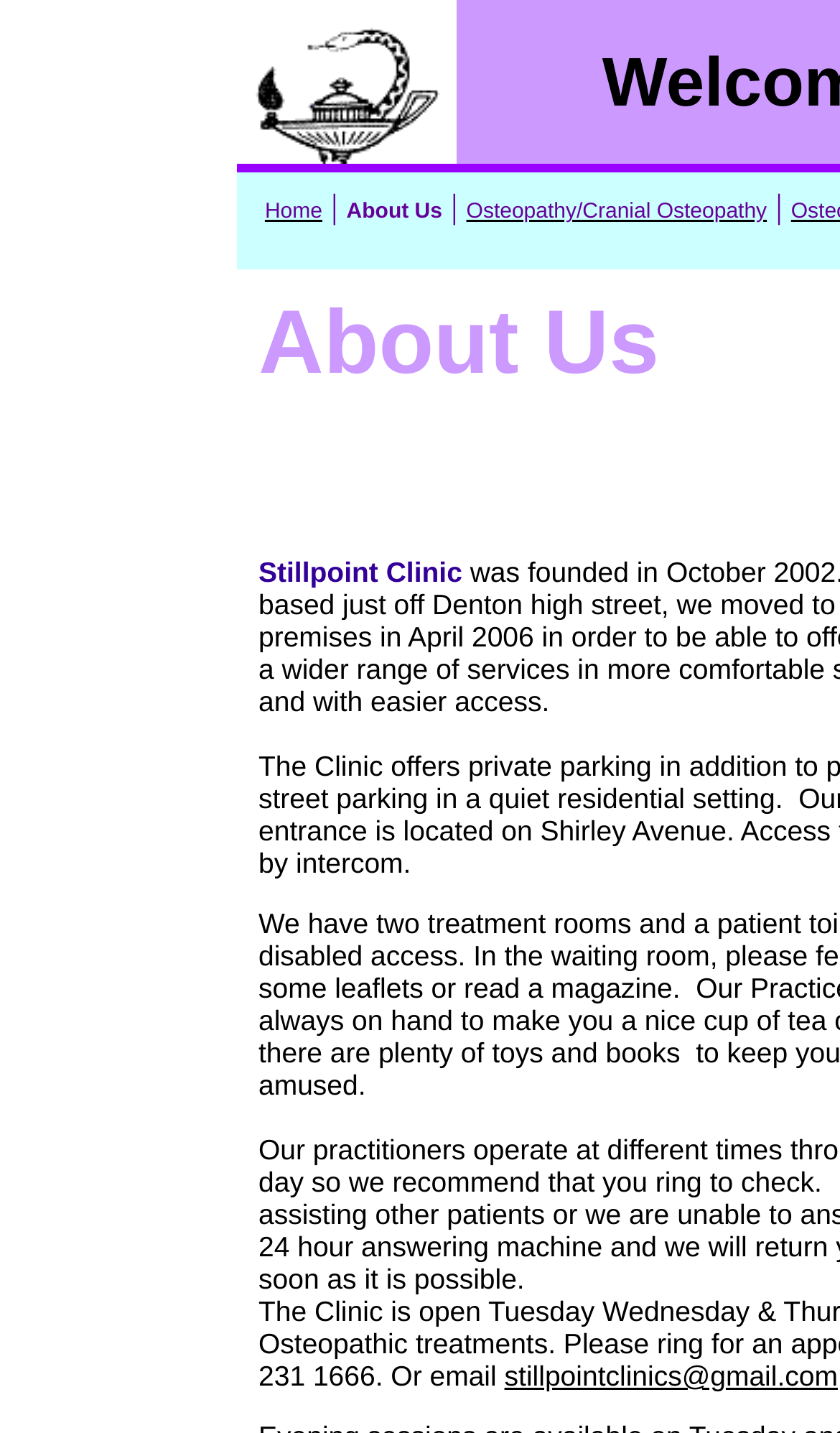From the screenshot, find the bounding box of the UI element matching this description: "Camp Lejeune". Supply the bounding box coordinates in the form [left, top, right, bottom], each a float between 0 and 1.

None